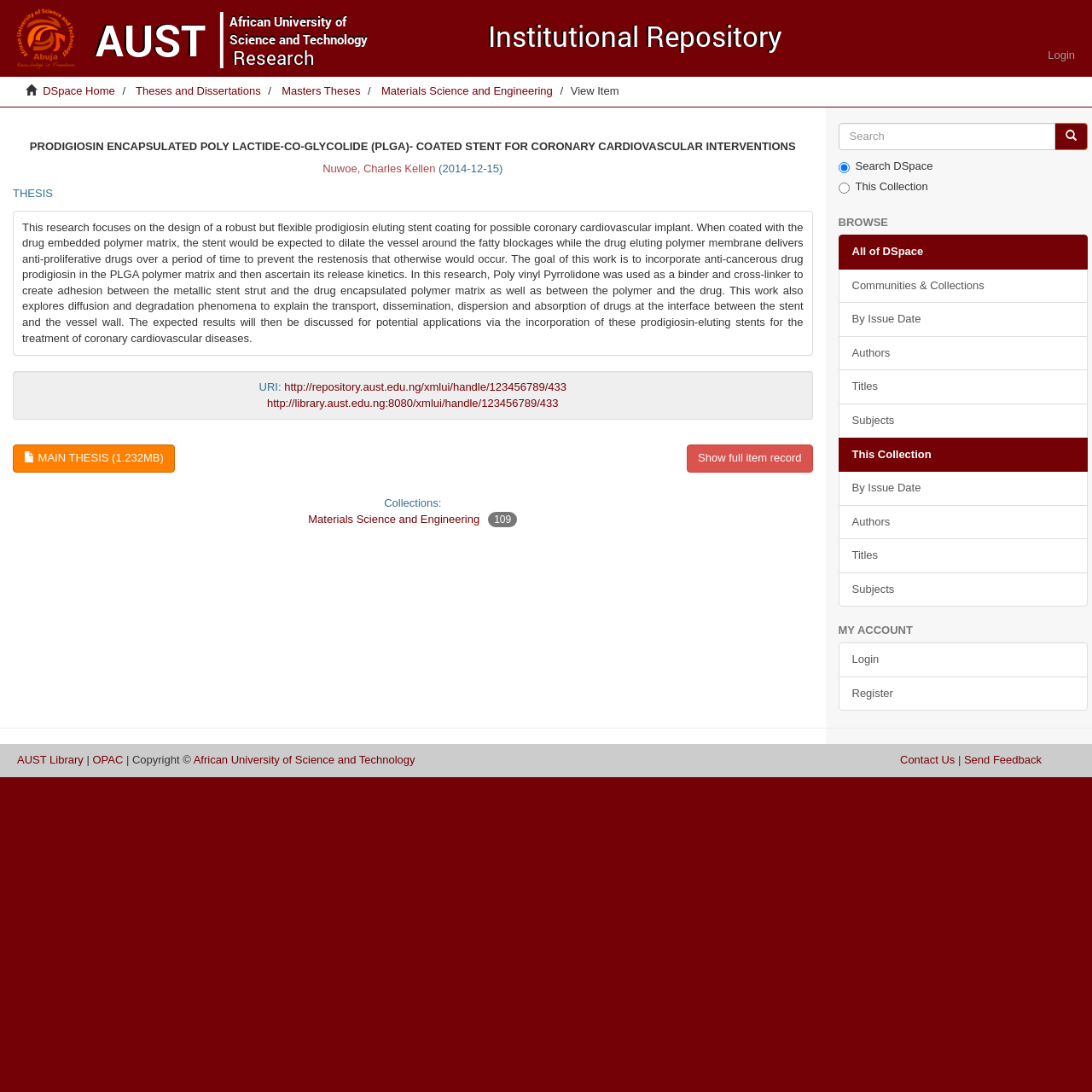Please provide a comprehensive response to the question based on the details in the image: What is the name of the collection?

I found the name of the collection by looking at the link element that contains the collection name, which is 'Materials Science and Engineering'.